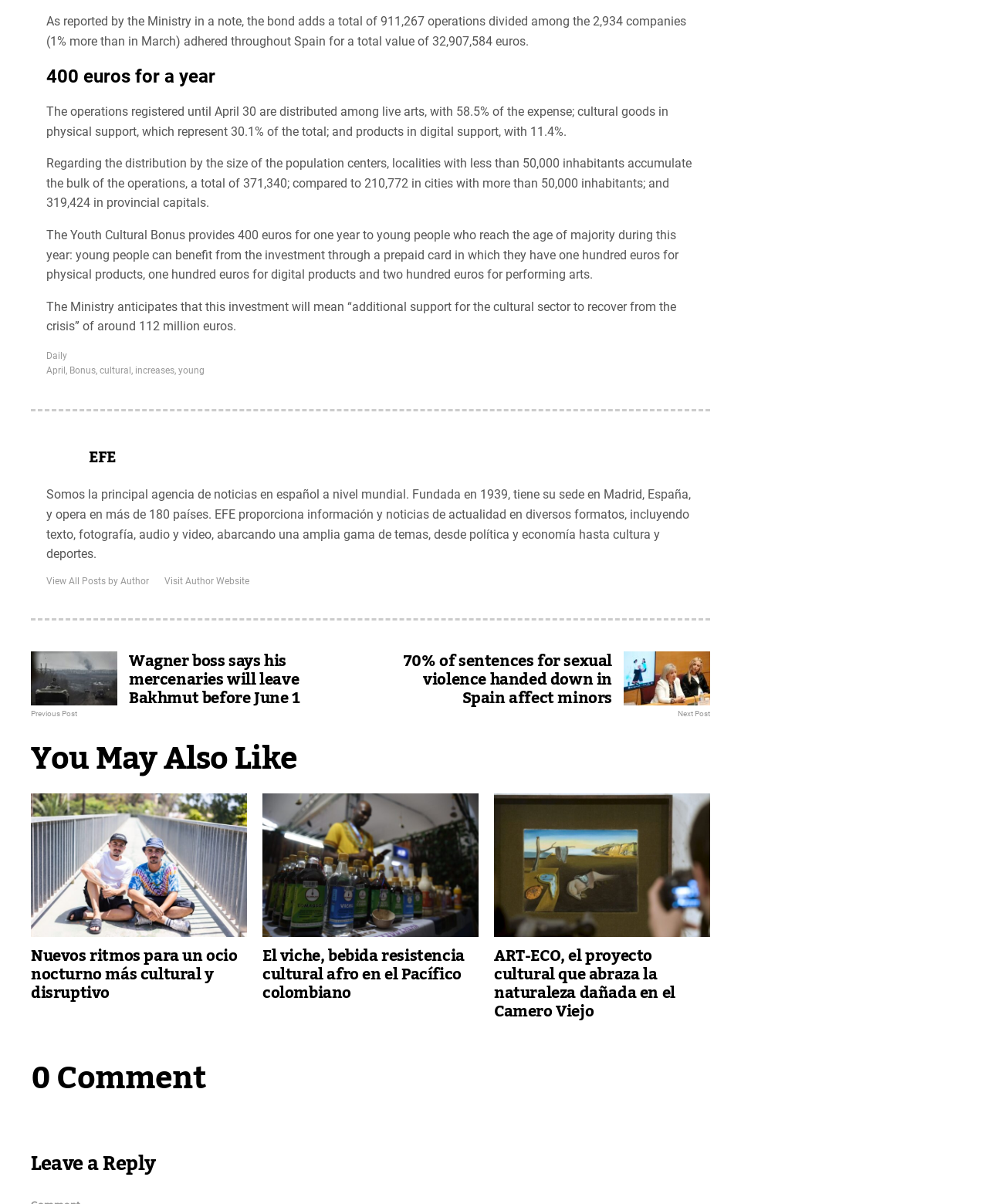Identify the bounding box coordinates of the region I need to click to complete this instruction: "Check out 'Nuevos ritmos para un ocio nocturno más cultural y disruptivo'".

[0.031, 0.659, 0.25, 0.833]